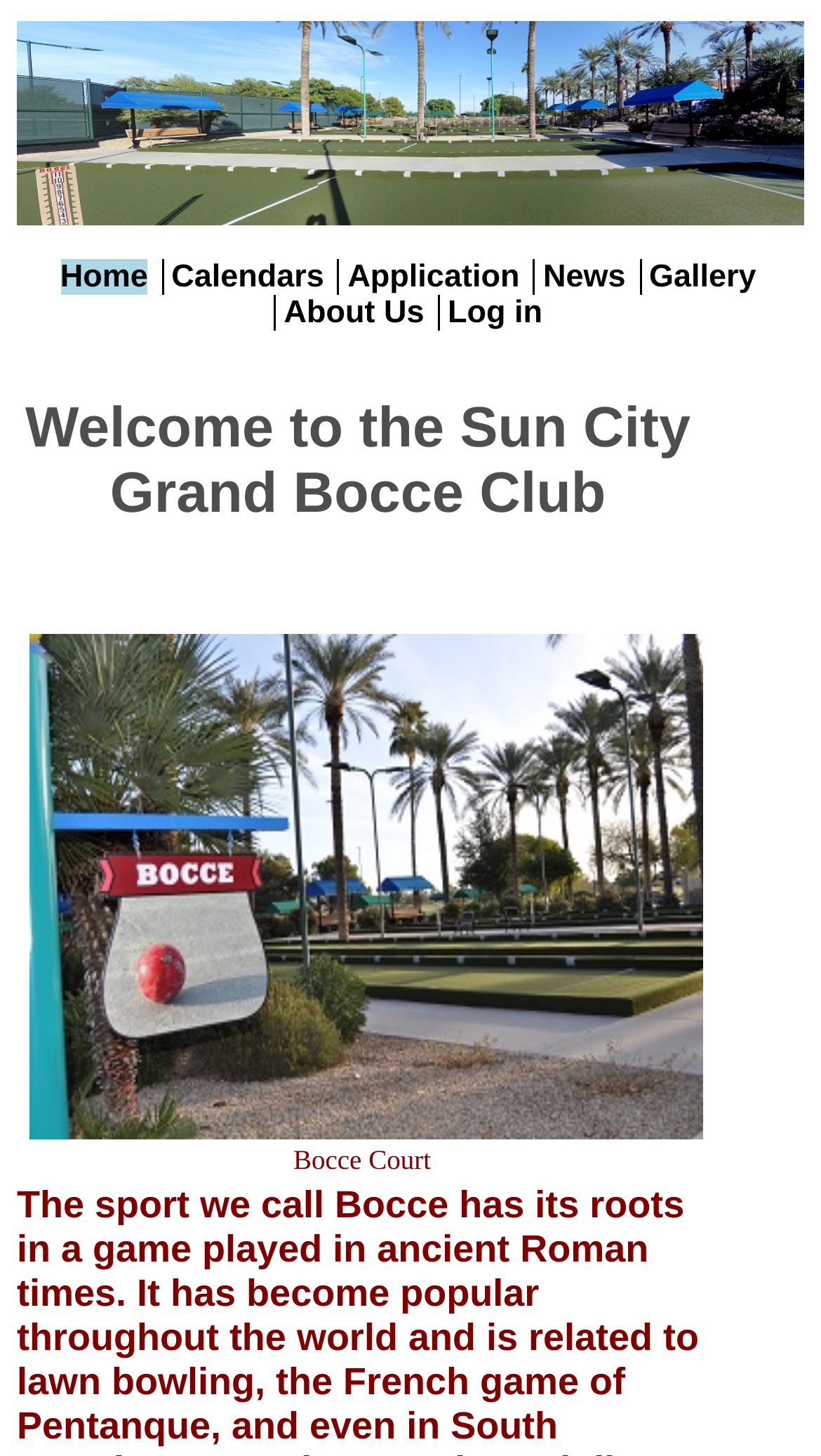Determine the bounding box coordinates of the clickable element to complete this instruction: "log in". Provide the coordinates in the format of four float numbers between 0 and 1, [left, top, right, bottom].

[0.545, 0.203, 0.661, 0.227]